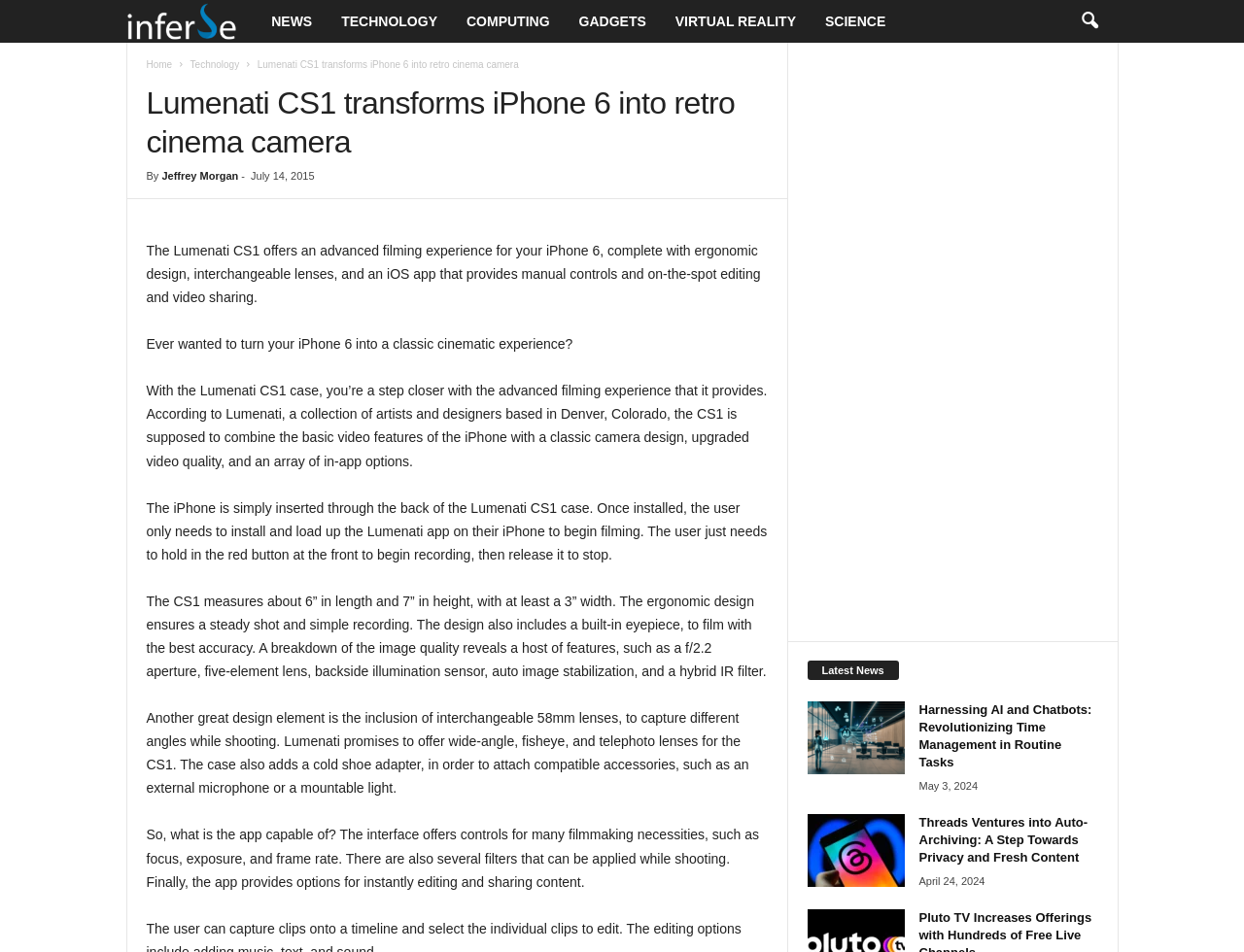Indicate the bounding box coordinates of the element that must be clicked to execute the instruction: "View shopping cart". The coordinates should be given as four float numbers between 0 and 1, i.e., [left, top, right, bottom].

None